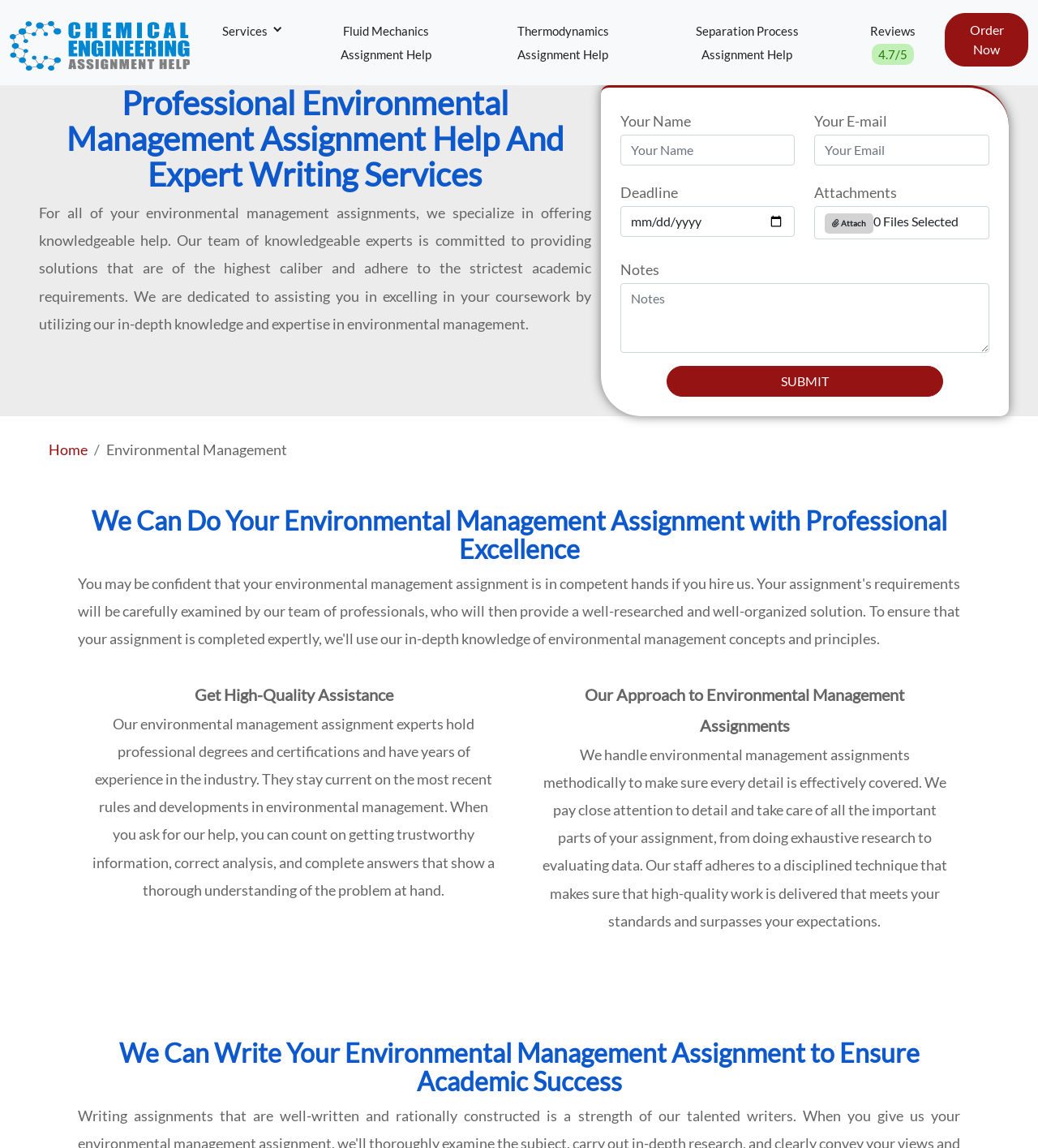Please identify the bounding box coordinates of the clickable area that will fulfill the following instruction: "Select a deadline". The coordinates should be in the format of four float numbers between 0 and 1, i.e., [left, top, right, bottom].

[0.597, 0.18, 0.766, 0.207]